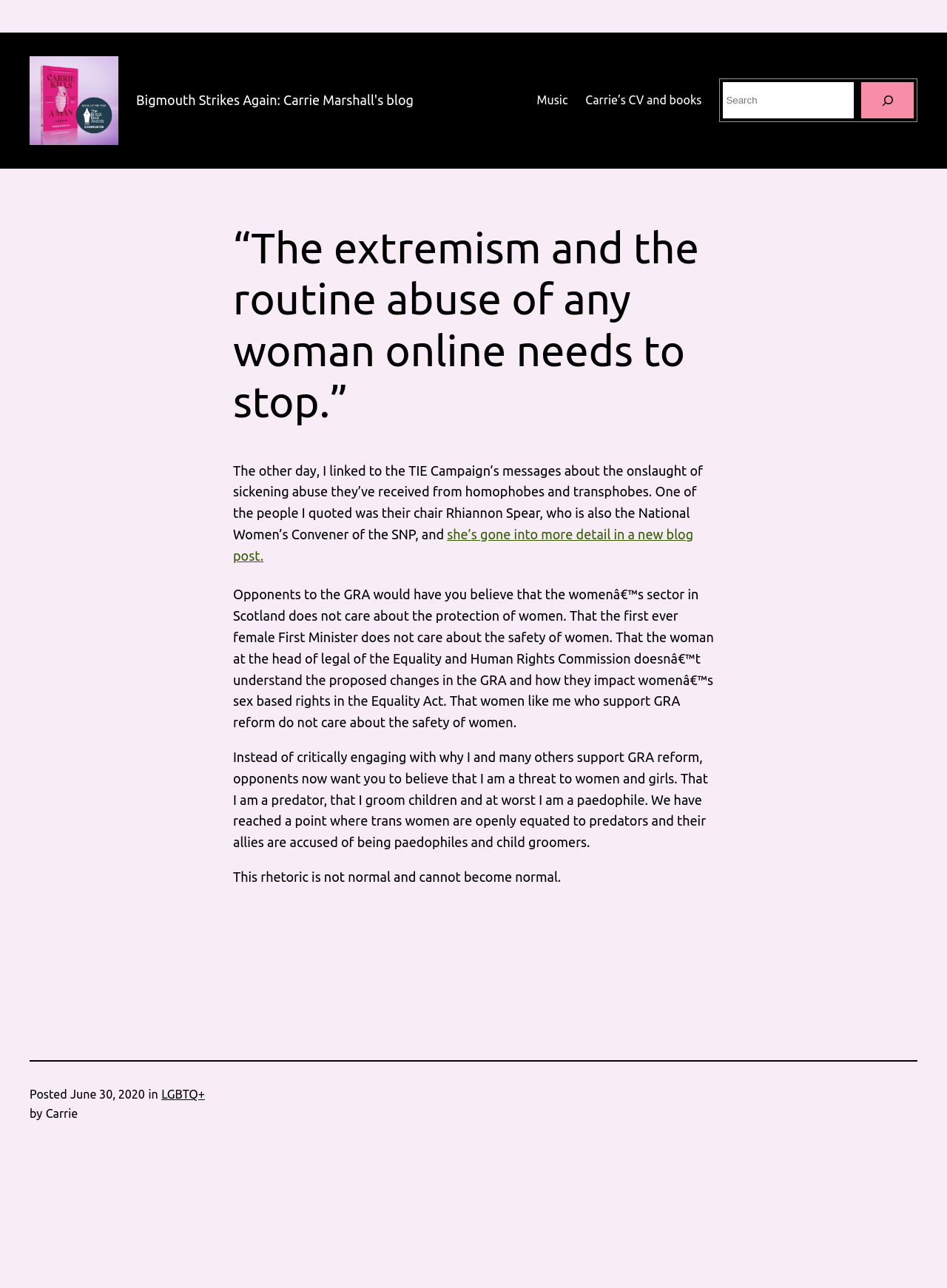Please determine the headline of the webpage and provide its content.

Bigmouth Strikes Again: Carrie Marshall's blog